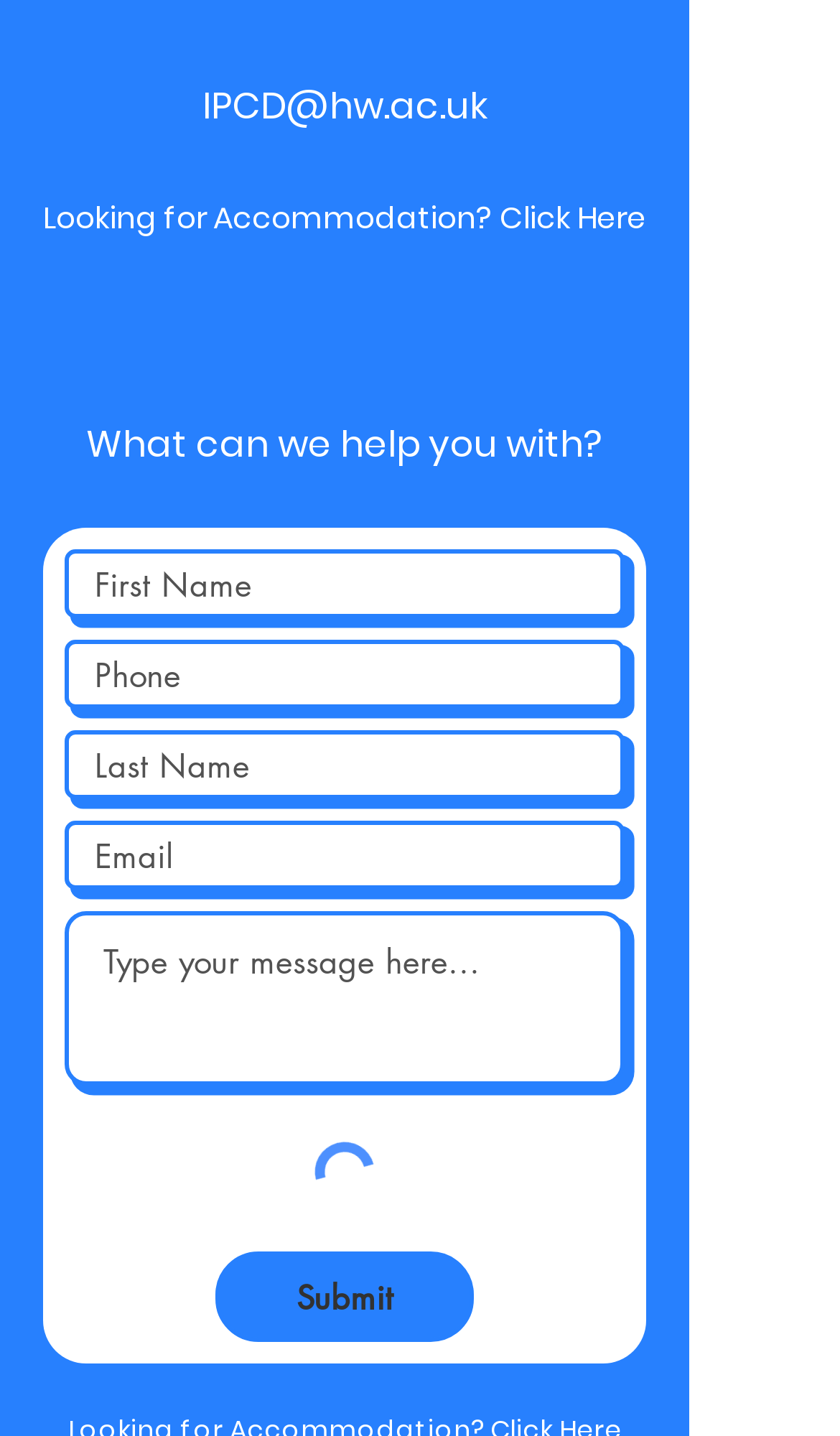What is the email address for inquiries?
Refer to the image and provide a one-word or short phrase answer.

IPCD@hw.ac.uk